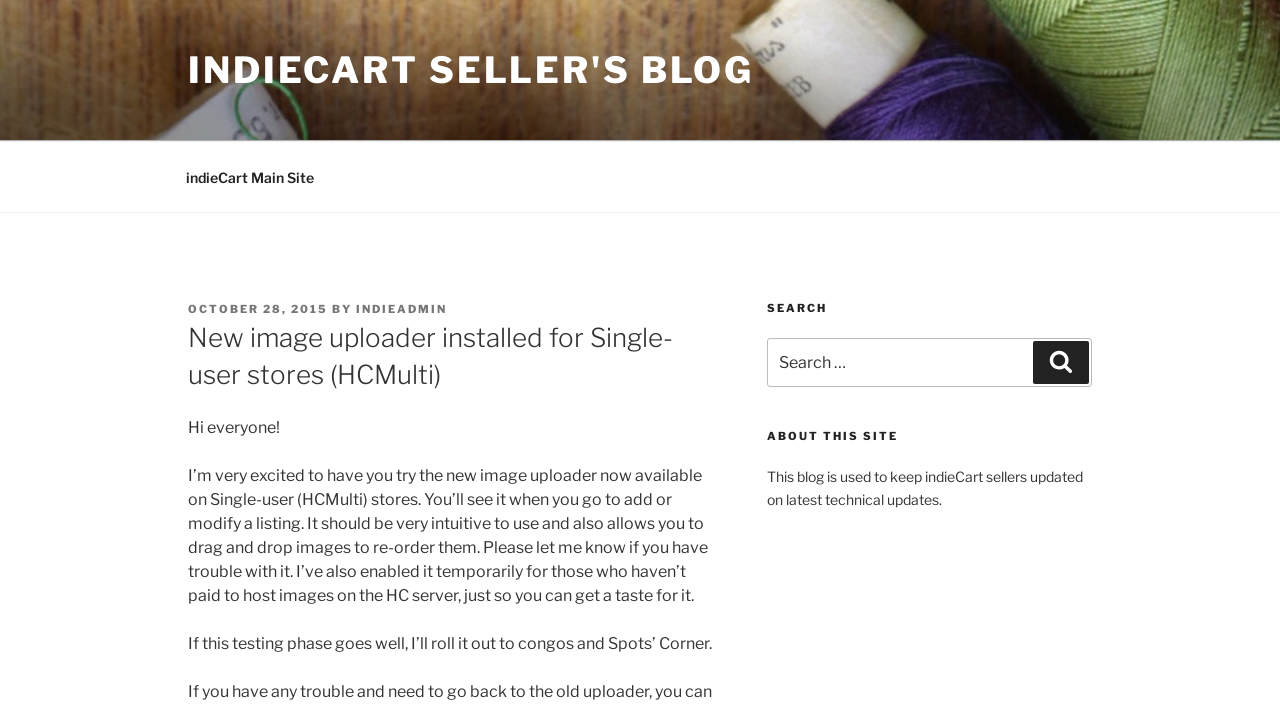What can be done with the new image uploader?
Offer a detailed and exhaustive answer to the question.

I found what can be done with the new image uploader by reading the main article, which says 'It should be very intuitive to use and also allows you to drag and drop images to re-order them'.